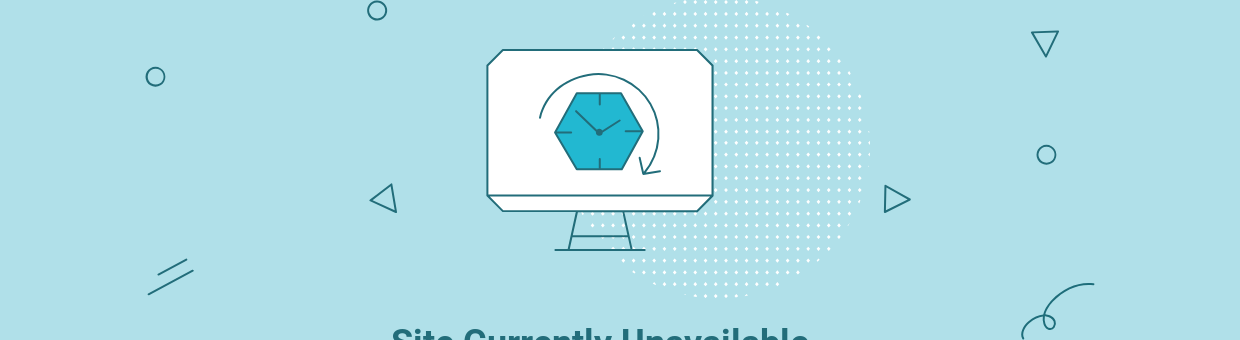What is the status of the web page?
Use the image to give a comprehensive and detailed response to the question.

The bold, dark text below the monitor clearly indicates the status of the web page, stating 'Site Currently Unavailable', which implies that the website is temporarily out of service.